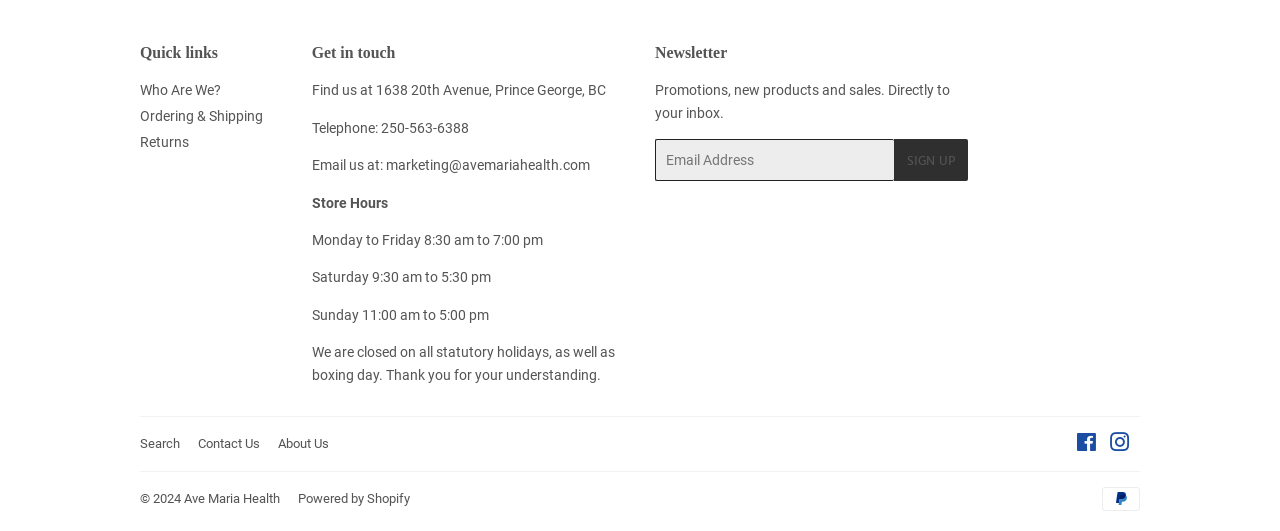Provide a brief response to the question below using a single word or phrase: 
What are the store hours on Saturday?

9:30 am to 5:30 pm